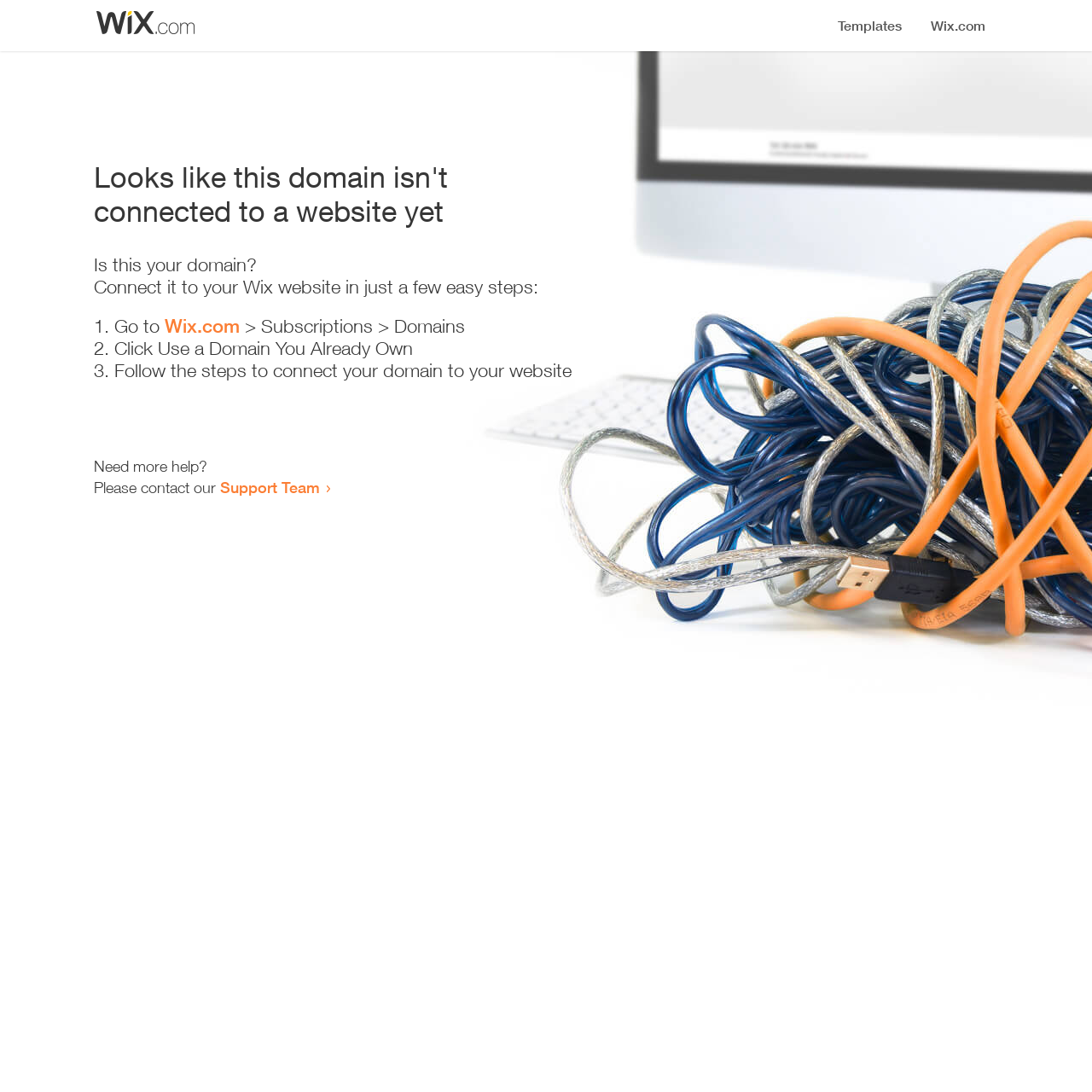For the element described, predict the bounding box coordinates as (top-left x, top-left y, bottom-right x, bottom-right y). All values should be between 0 and 1. Element description: Wix.com

[0.151, 0.288, 0.22, 0.309]